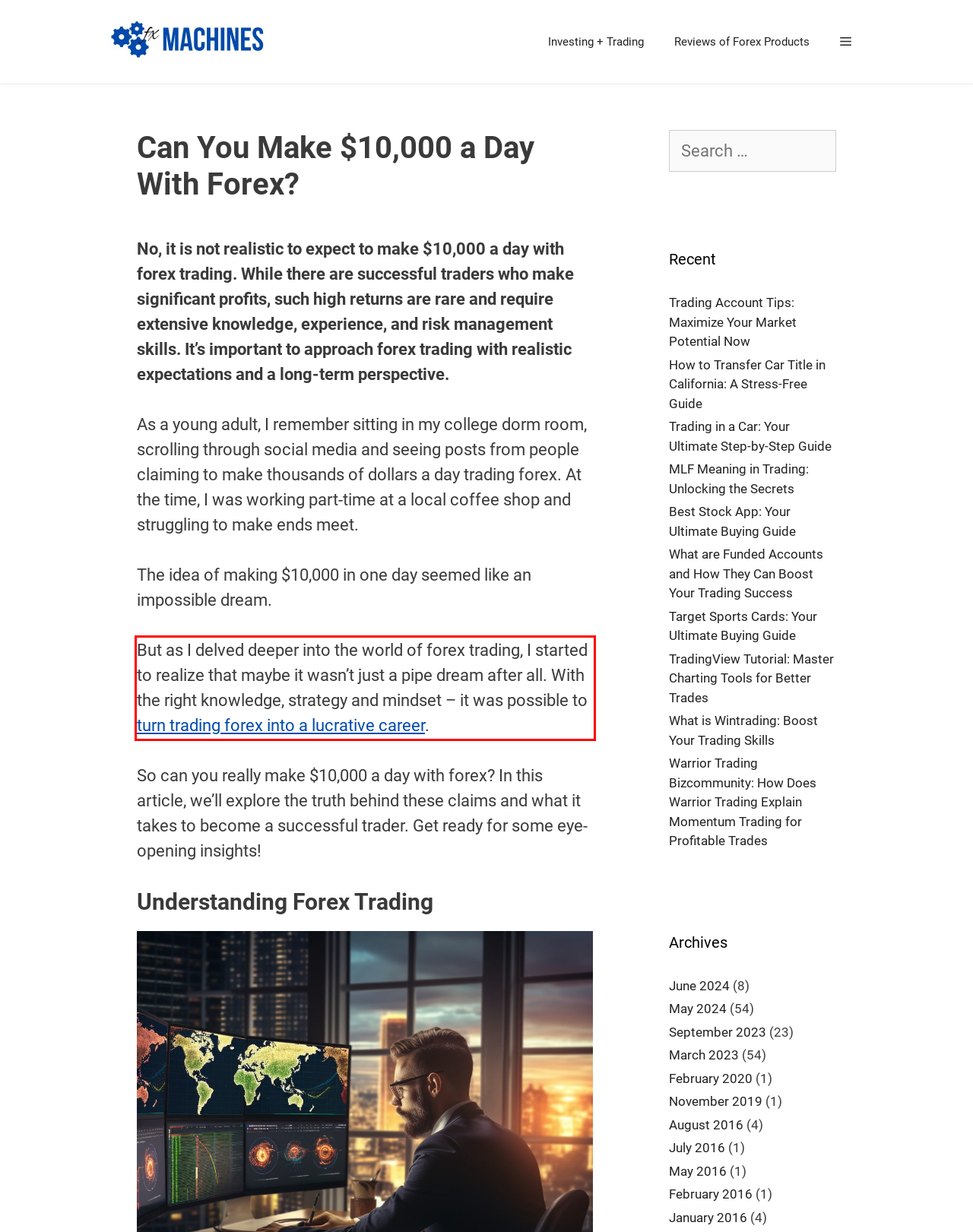You are provided with a screenshot of a webpage featuring a red rectangle bounding box. Extract the text content within this red bounding box using OCR.

But as I delved deeper into the world of forex trading, I started to realize that maybe it wasn’t just a pipe dream after all. With the right knowledge, strategy and mindset – it was possible to turn trading forex into a lucrative career.